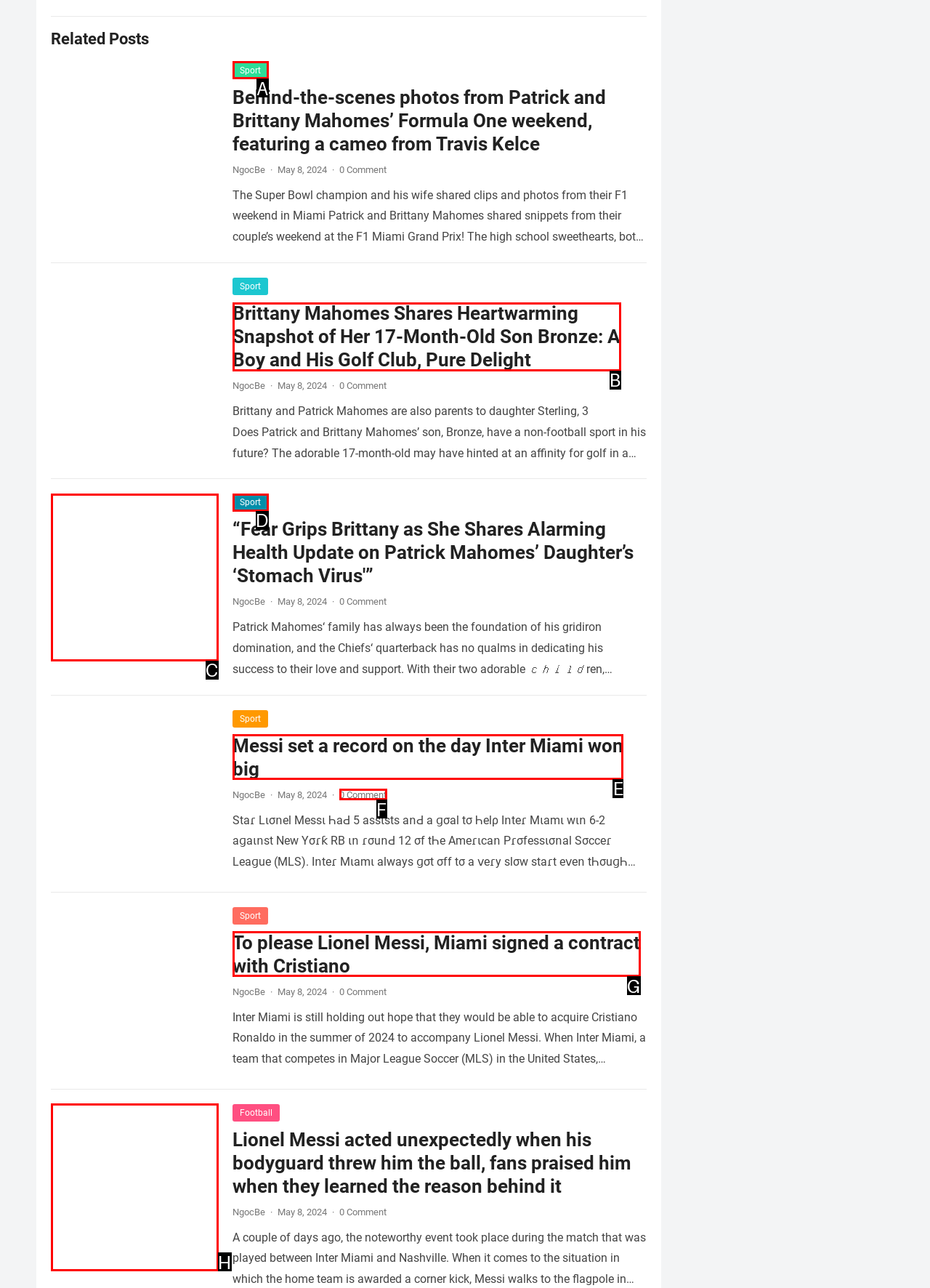For the instruction: View the article about Messi setting a record on the day Inter Miami won big, determine the appropriate UI element to click from the given options. Respond with the letter corresponding to the correct choice.

E